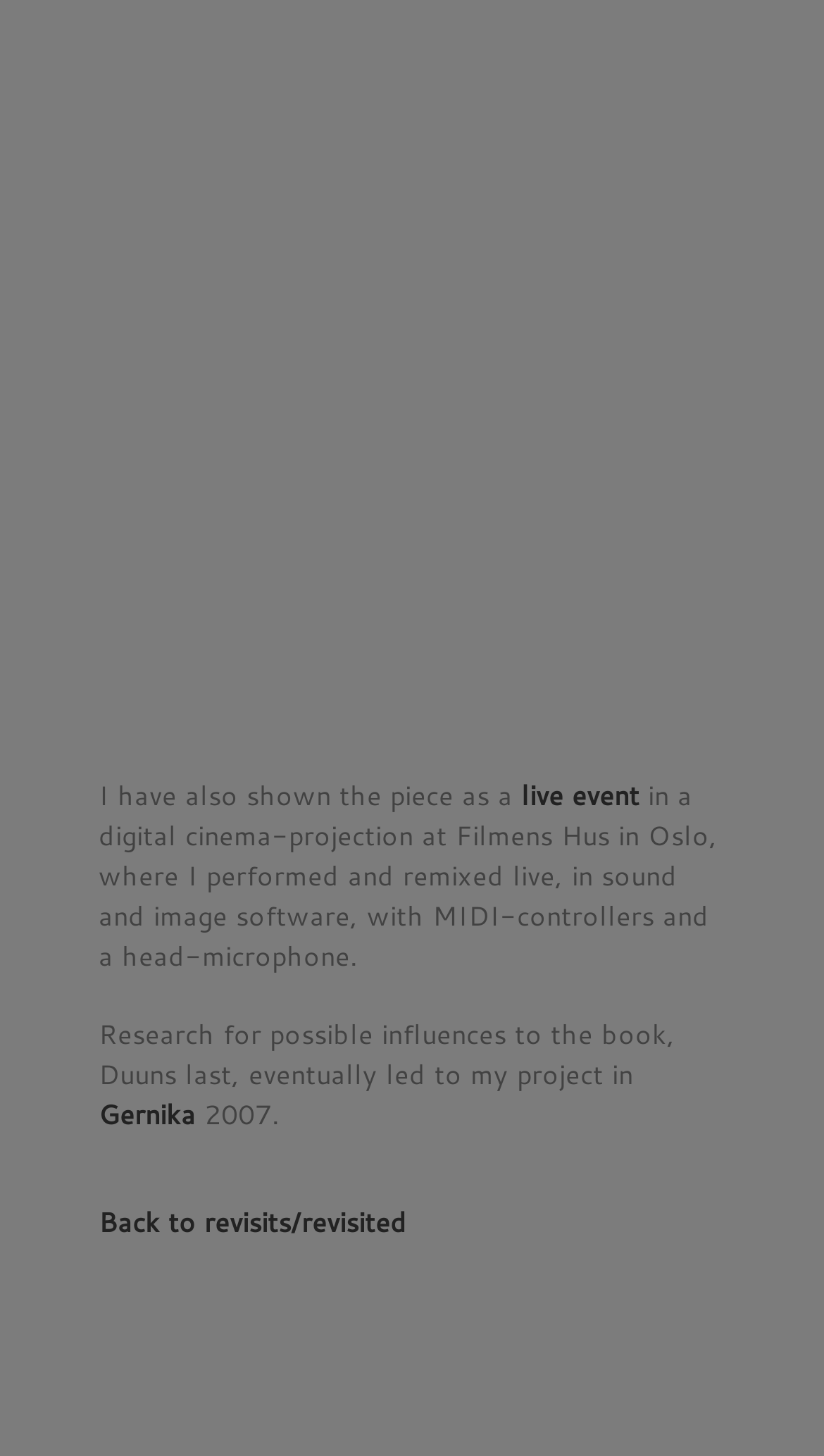Please provide a detailed answer to the question below based on the screenshot: 
What is the book that the author researched for possible influences?

The question asks about the book that the author researched for possible influences. By reading the text, I found that the book is 'Duuns last', which led to the author's project in 2007.